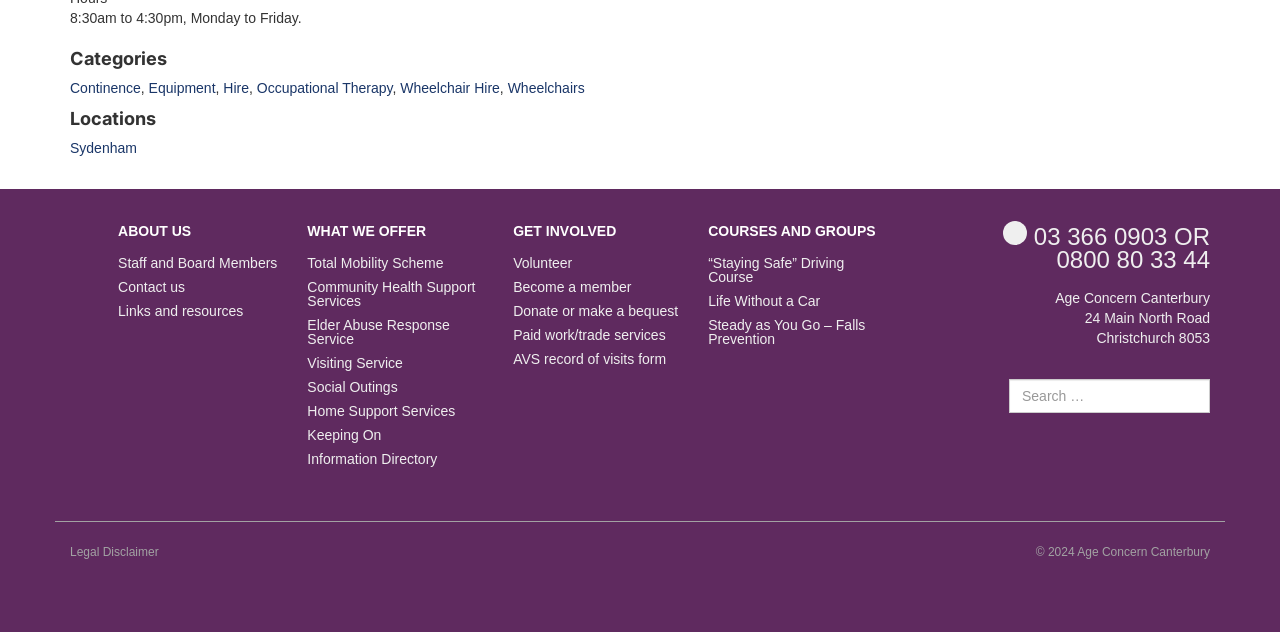Provide the bounding box coordinates of the HTML element this sentence describes: "Links and resources".

[0.092, 0.48, 0.217, 0.518]